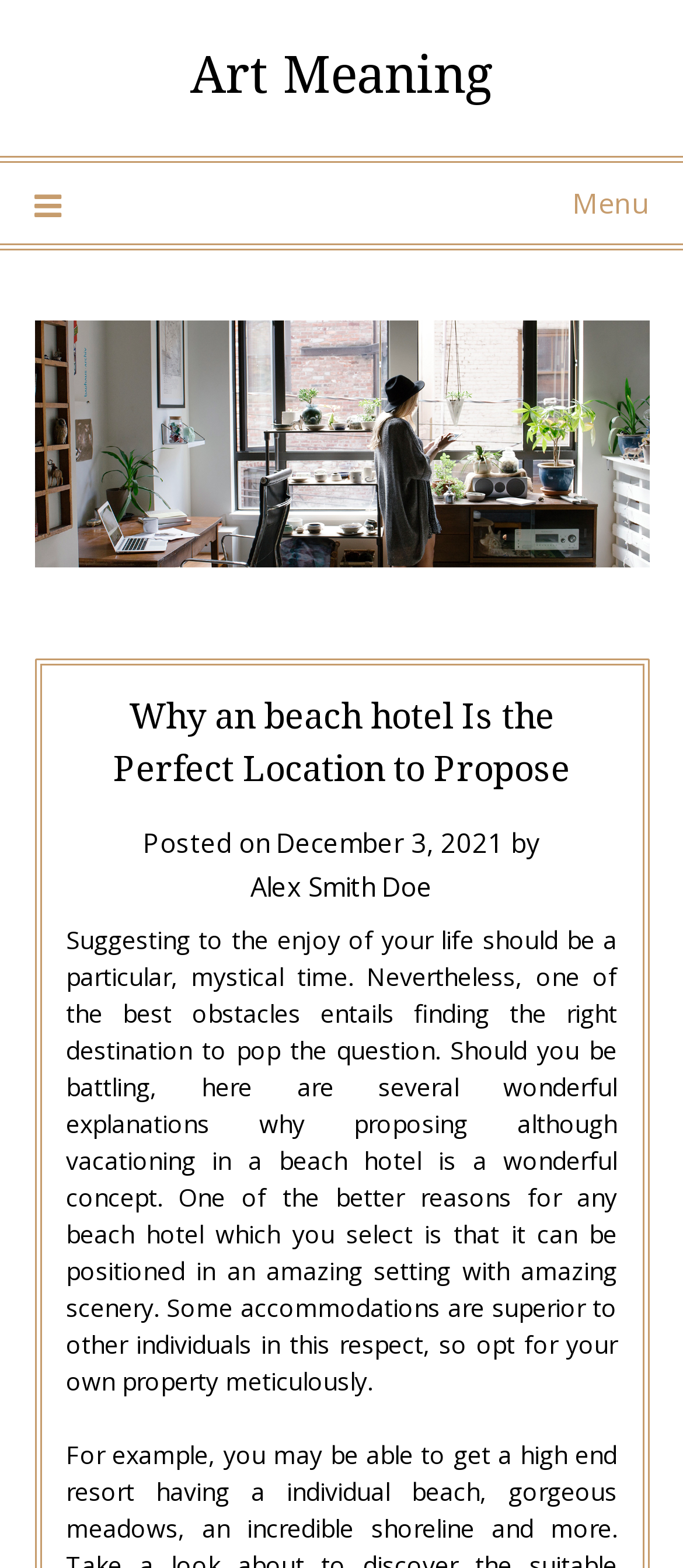What is the author of the article?
From the screenshot, supply a one-word or short-phrase answer.

Alex Smith Doe